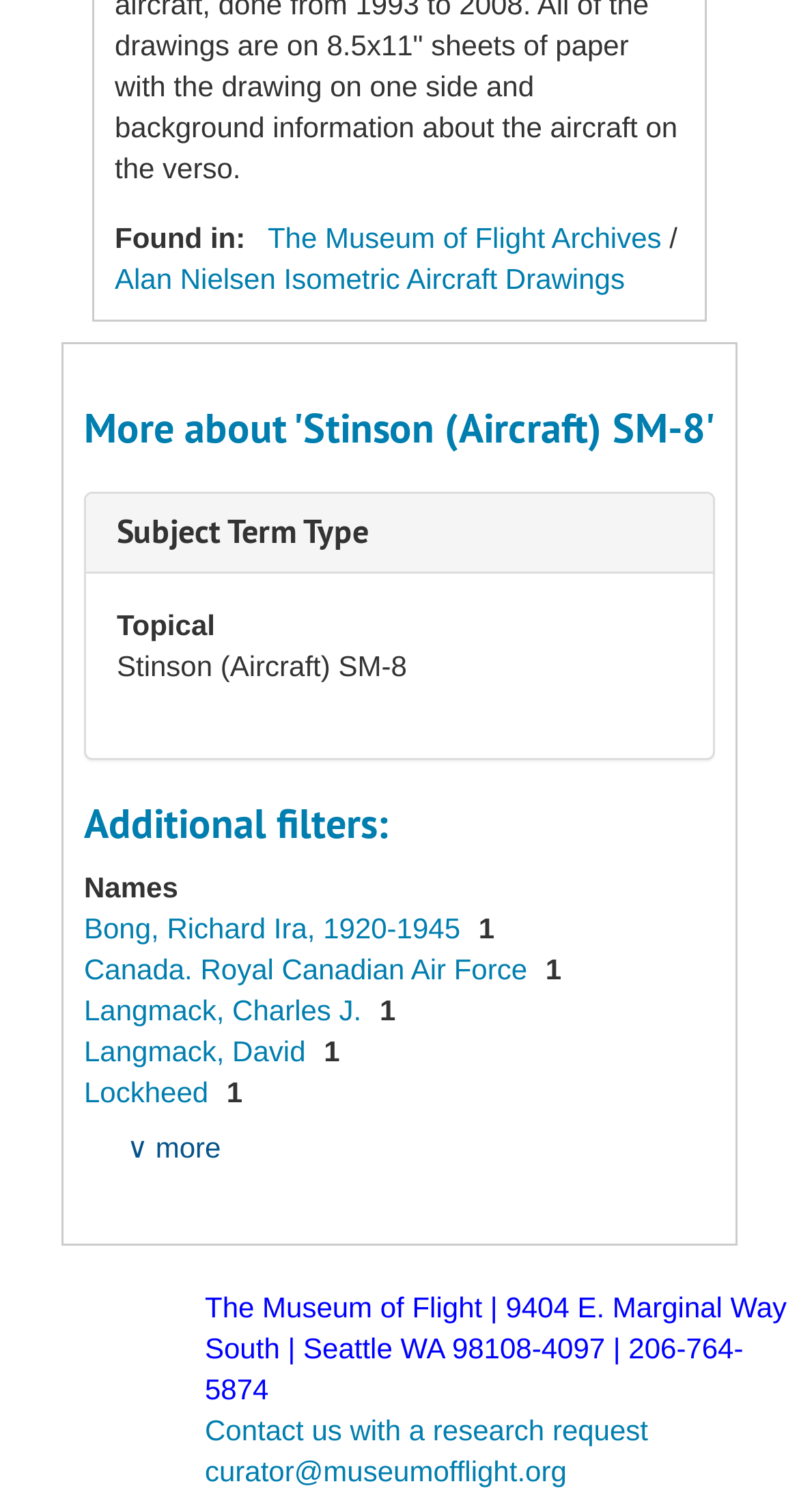What is the subject term type?
Please provide a comprehensive answer based on the details in the screenshot.

The answer can be found in the description list term element, which is a child of the 'Subject Term Type' heading element. The static text element within the description list term element contains the answer.